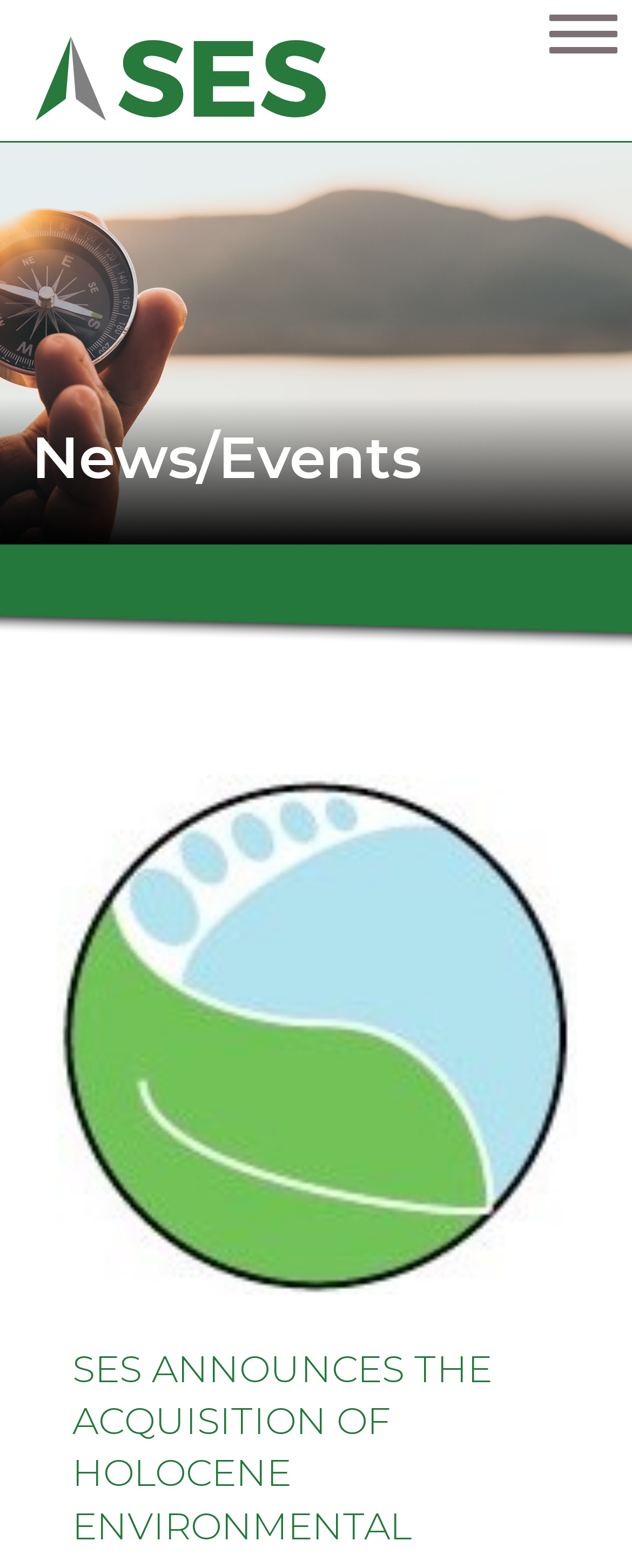Articulate a detailed summary of the webpage's content and design.

The webpage is about SES Environmental, a company that provides environmental services. At the top, there is a navigation menu with a toggle button on the right side. Below the navigation menu, there are several links to different sections of the website, including HOME, SERVICES, ENVIRONMENTAL SERVICES, INDUSTRIAL HYGIENE & SAFETY, ENVIRONMENTAL COMPLIANCE & STEWARDSHIP, SOLUTIONS, NEWS | EVENTS, ABOUT, and CONTACT.

On the top left, there is a logo of SES Environmental. Below the navigation menu, there is a heading that says "News/Events". Underneath the heading, there is a large image that takes up most of the page, with a title "SES Announces the Acquisition of Holocene Environmental" and a link to the same title.

There are a total of 7 links to sub-navigation menus, each with a caret icon, indicating that they have dropdown menus. There are also 2 images of caret icons, which are used as part of the sub-navigation menus.